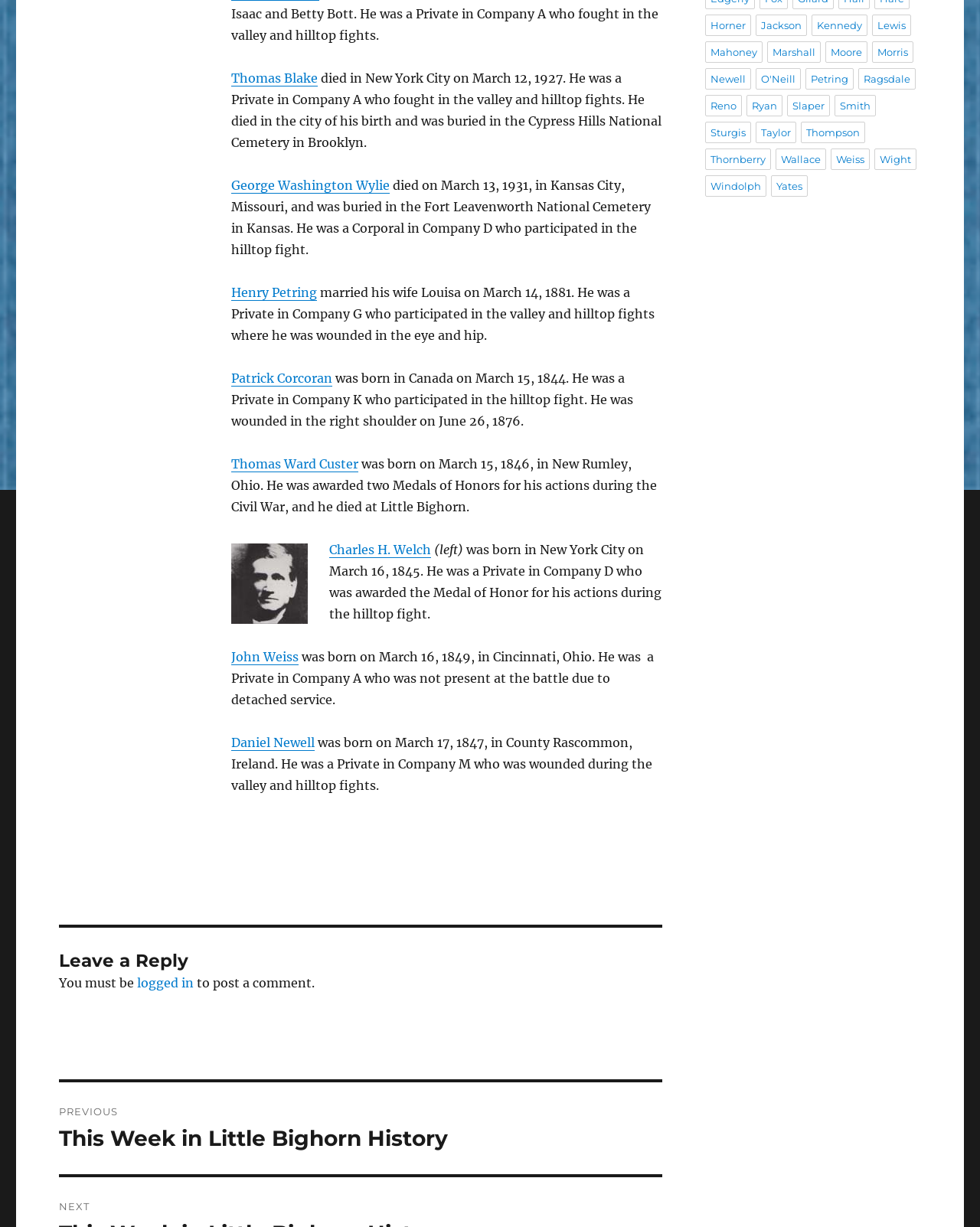Predict the bounding box for the UI component with the following description: "Charles H. Welch".

[0.336, 0.442, 0.44, 0.454]